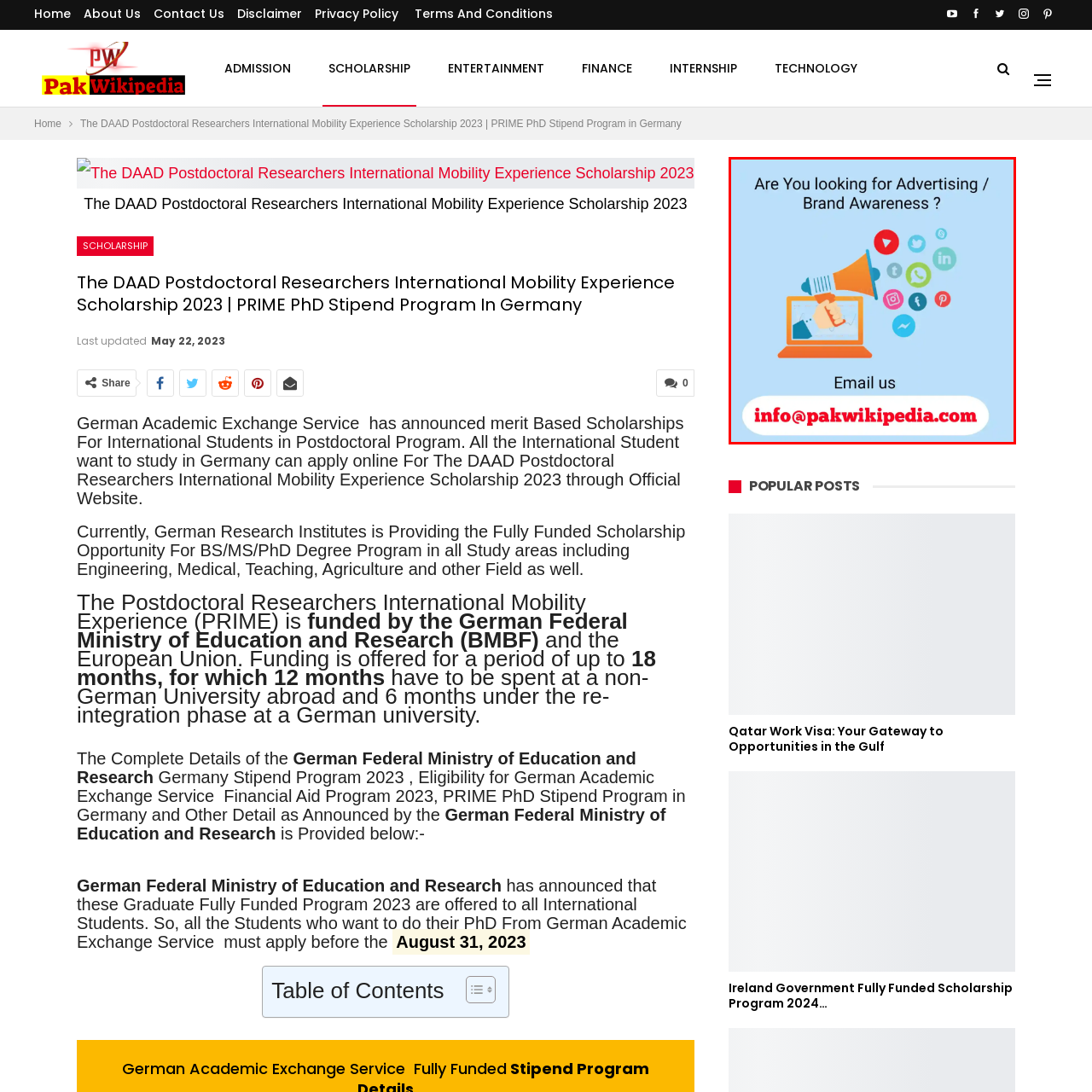What is the color of the background in the graphic?
Check the image inside the red boundary and answer the question using a single word or brief phrase.

Soft blue